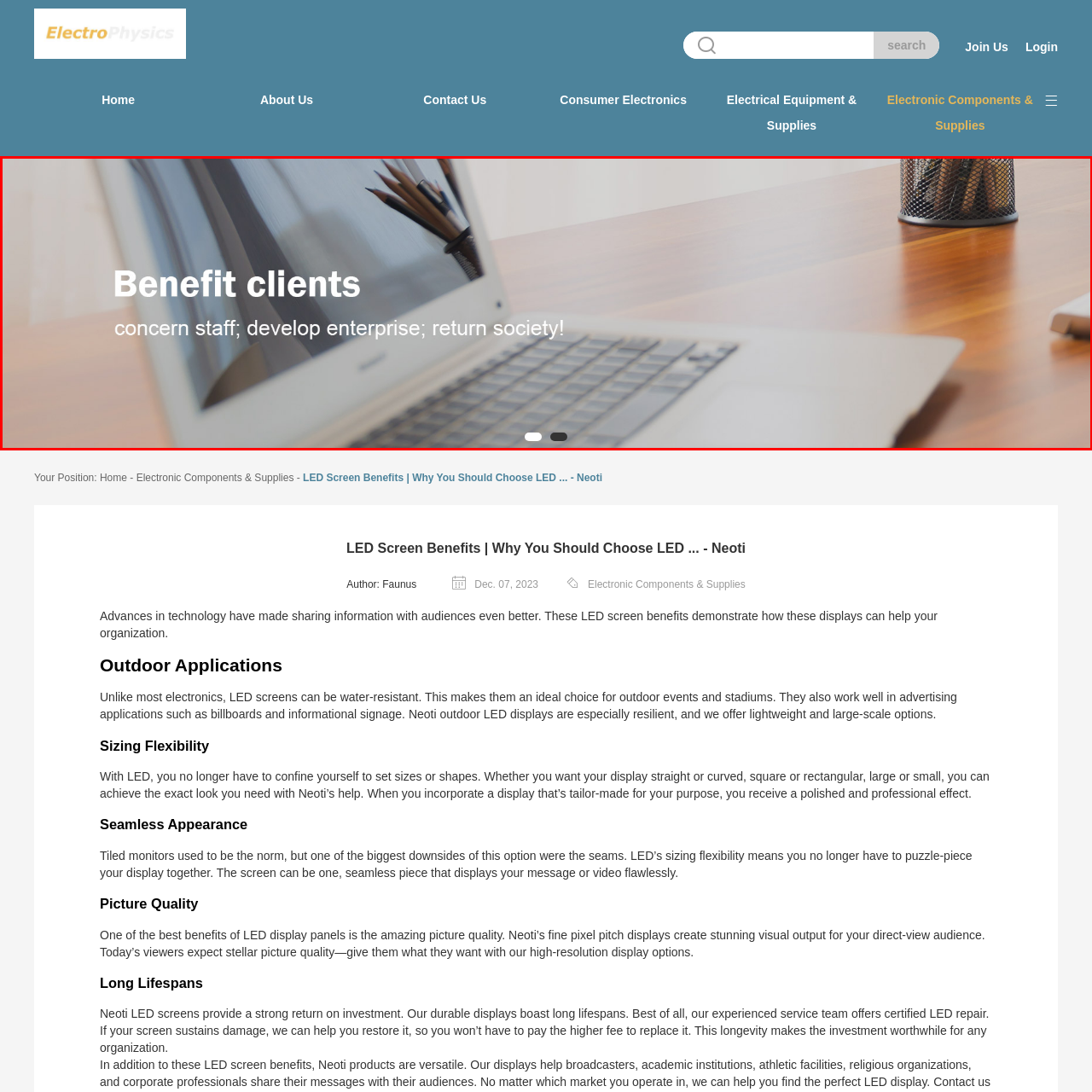Observe the image within the red-bordered area and respond to the following question in detail, making use of the visual information: What is the focus of the motivational phrase?

The motivational phrase 'concern staff; develop enterprise; return society!' suggests a focus on enhancing client relationships, fostering staff development, and contributing positively to the community, aligning with themes of business growth and social responsibility.